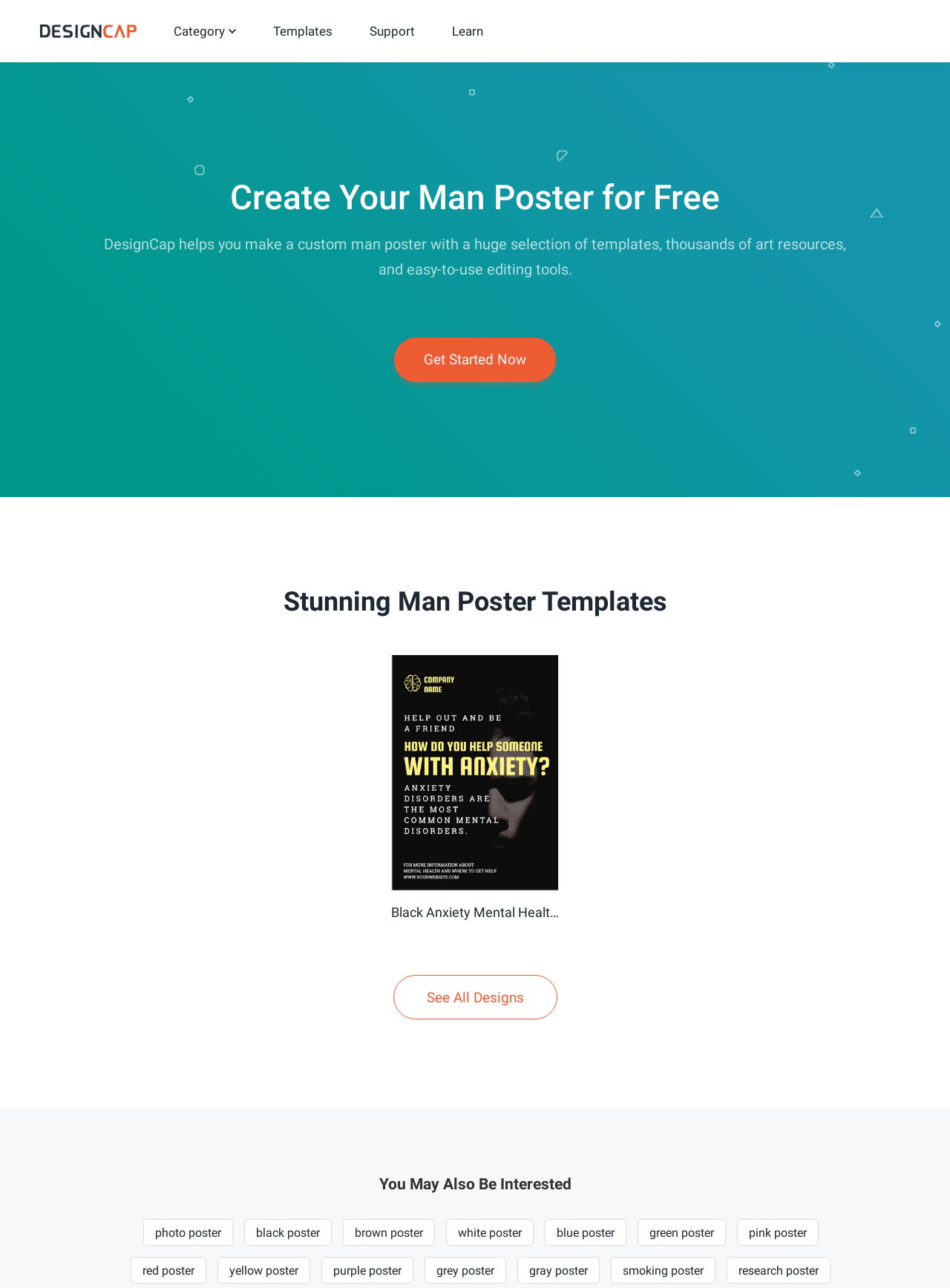How many templates are available?
Look at the image and answer with only one word or phrase.

Thousands